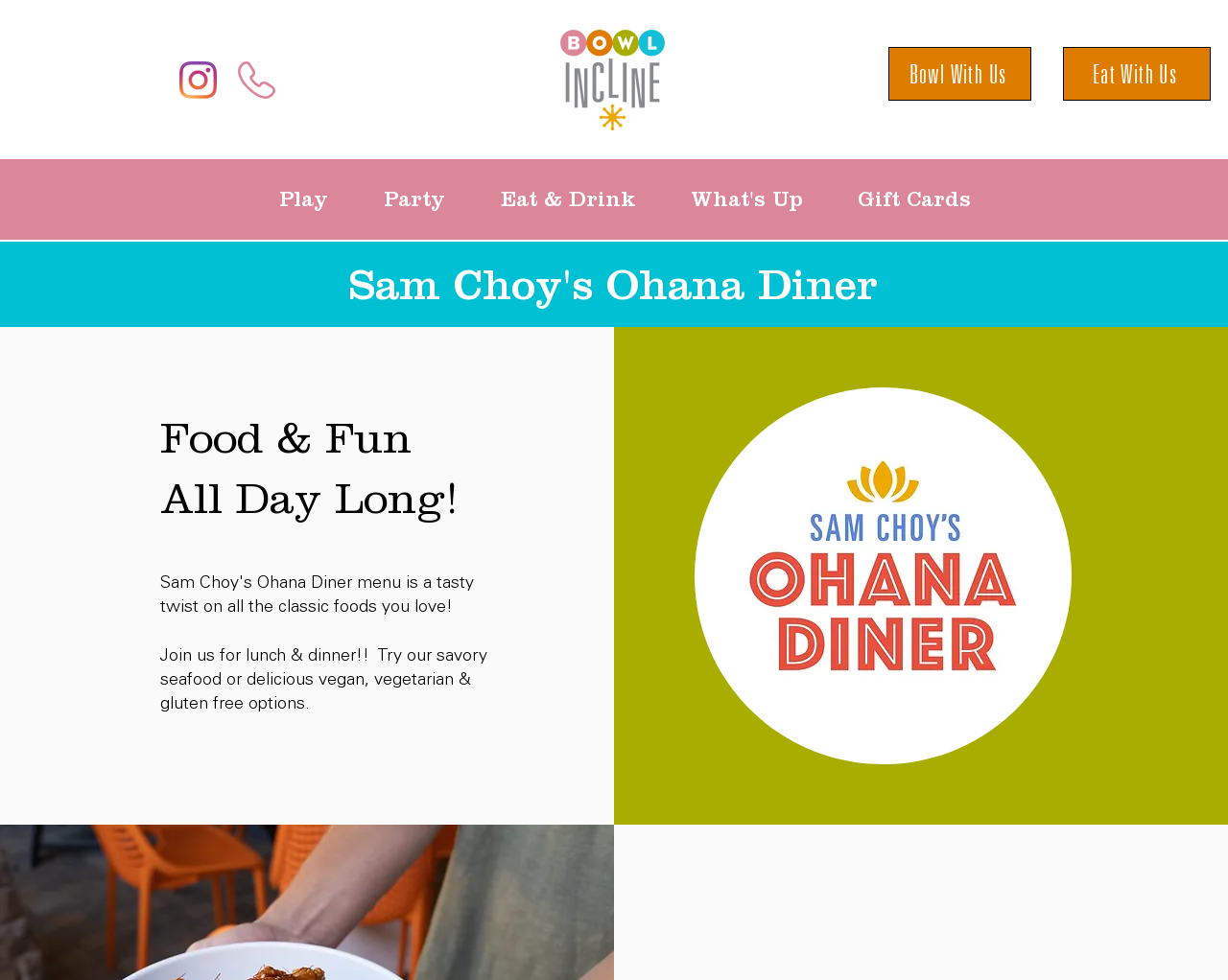Locate the bounding box coordinates of the area you need to click to fulfill this instruction: 'Explore Eat With Us'. The coordinates must be in the form of four float numbers ranging from 0 to 1: [left, top, right, bottom].

[0.866, 0.048, 0.986, 0.103]